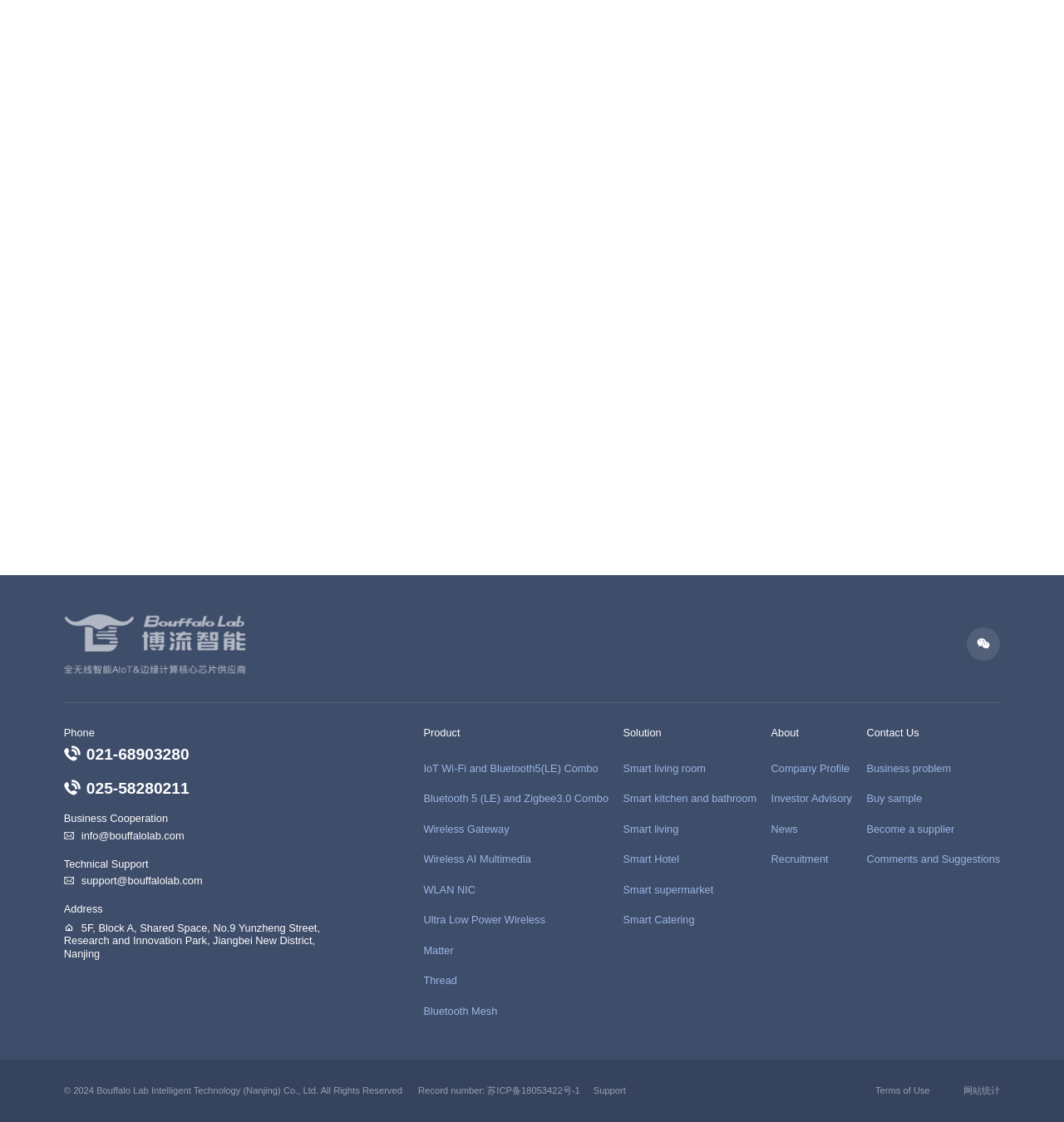Pinpoint the bounding box coordinates of the area that must be clicked to complete this instruction: "View the company profile".

[0.725, 0.678, 0.801, 0.693]